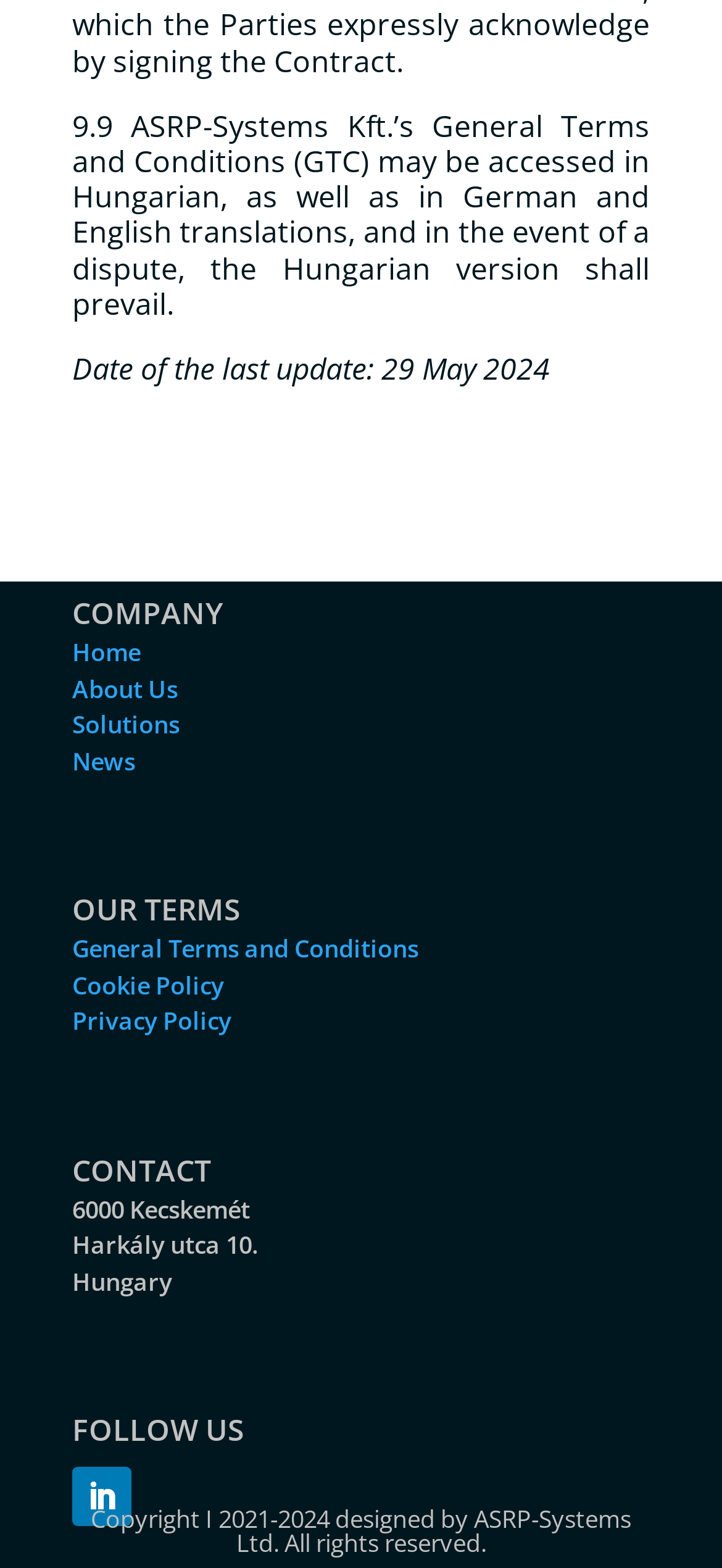What is the company name?
Answer the question with as much detail as you can, using the image as a reference.

I found the company name 'ASRP-Systems Kft.' in the StaticText element with ID 547, which is located at the top of the webpage.